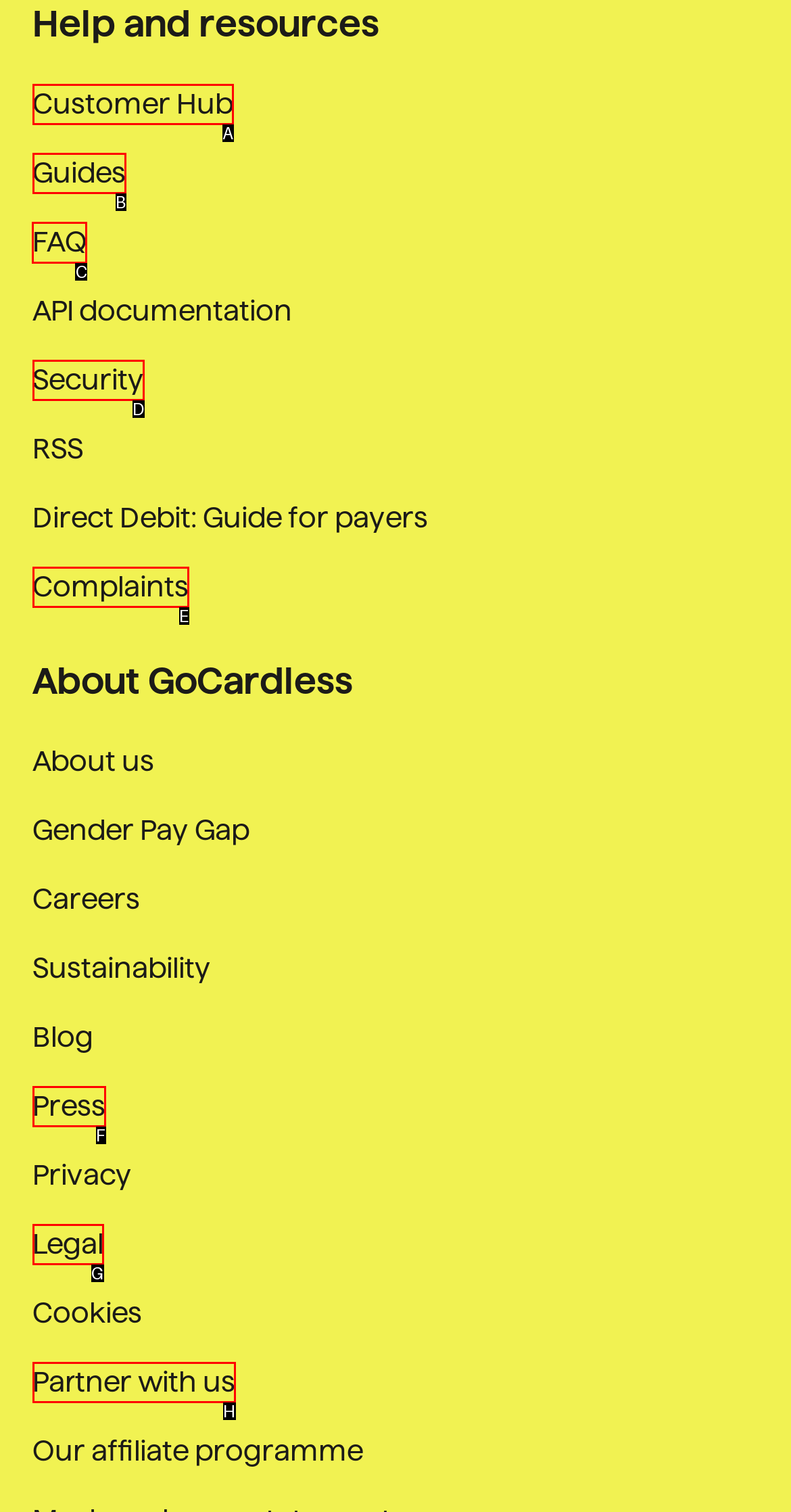Identify the HTML element to click to fulfill this task: Visit the company's Facebook page
Answer with the letter from the given choices.

None